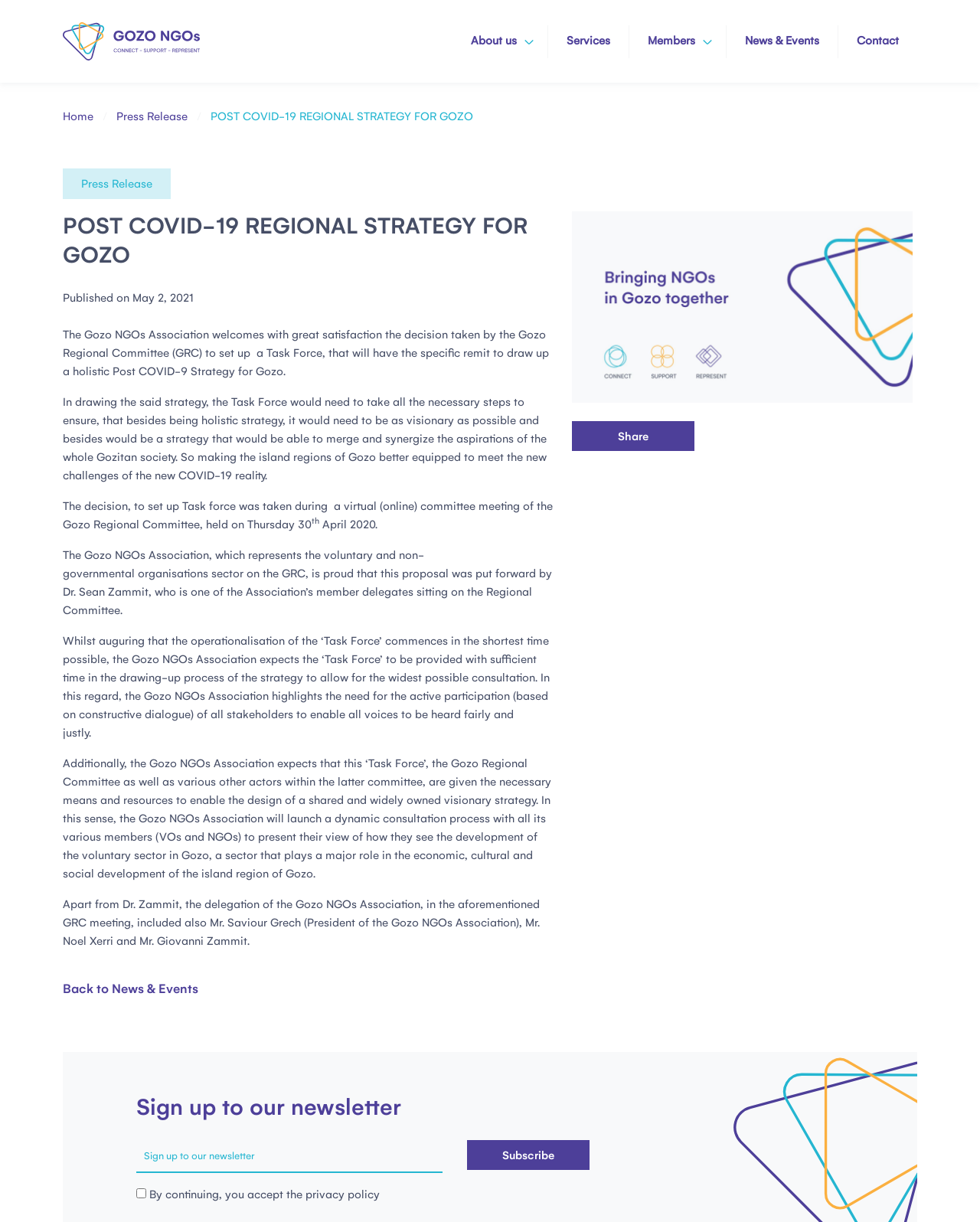Please use the details from the image to answer the following question comprehensively:
Who proposed the idea of setting up a Task Force?

I found the answer by reading the text on the webpage, which states that the proposal was put forward by Dr. Sean Zammit, who is one of the member delegates of the Gozo NGOs Association sitting on the Regional Committee.